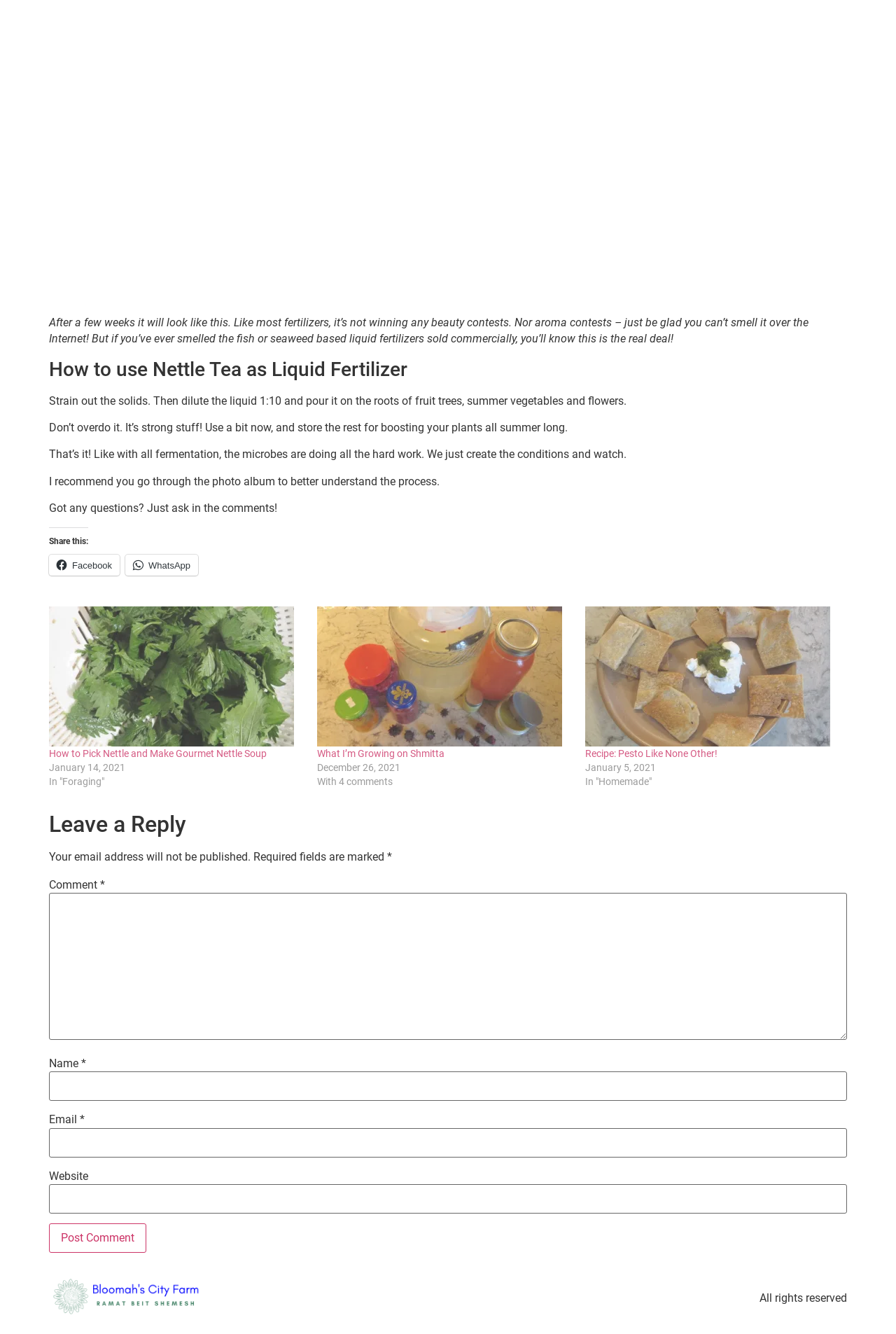Using the provided element description "Recipe: Pesto Like None Other!", determine the bounding box coordinates of the UI element.

[0.653, 0.561, 0.8, 0.569]